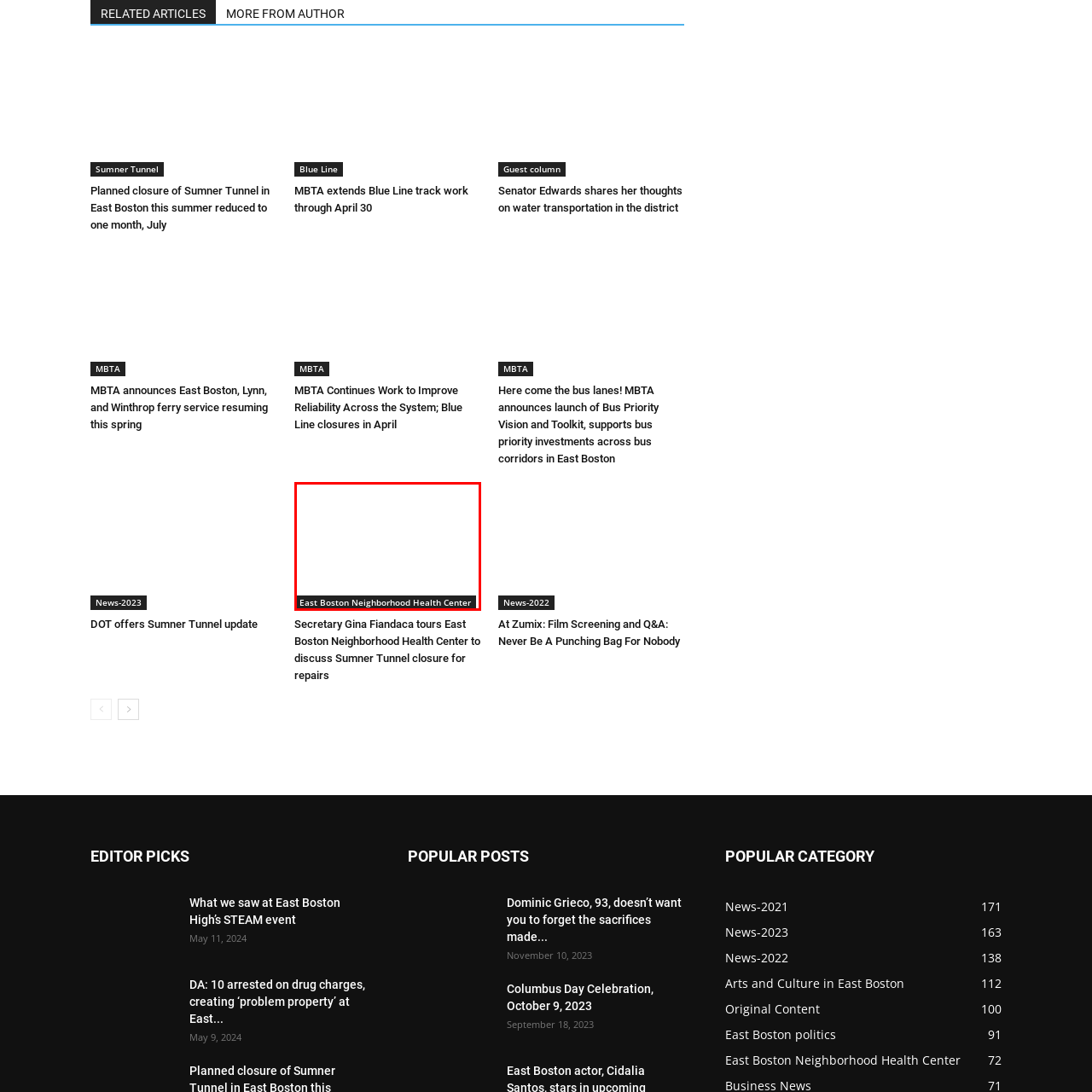What services does the health center provide?
Observe the image enclosed by the red boundary and respond with a one-word or short-phrase answer.

Healthcare services